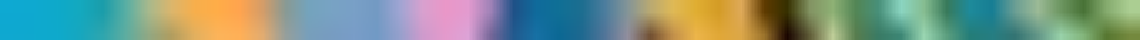What is the likely purpose of the artwork?
Using the information from the image, give a concise answer in one word or a short phrase.

Background for 'Also Recommended' section